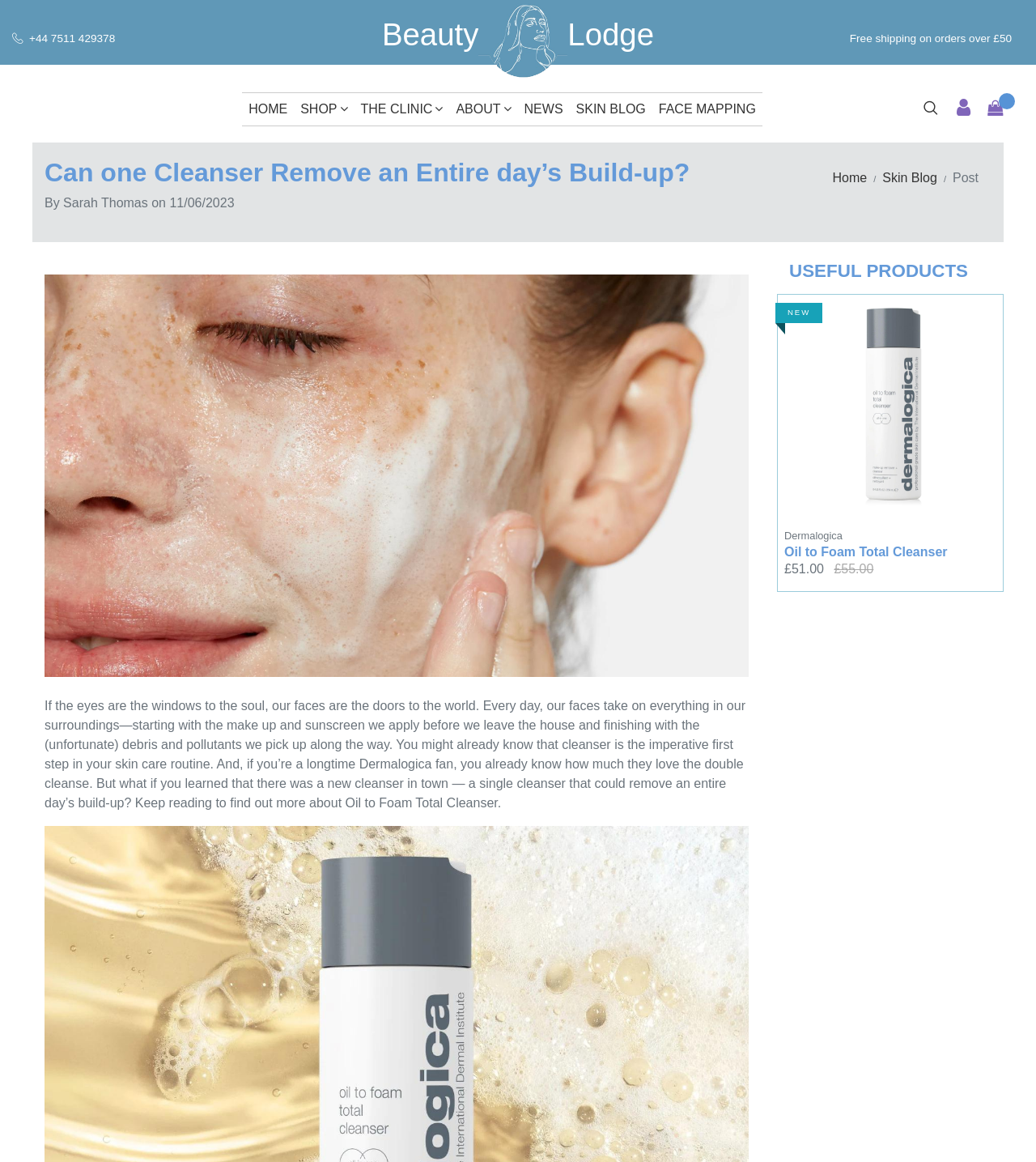Given the element description Skin Blog, identify the bounding box coordinates for the UI element on the webpage screenshot. The format should be (top-left x, top-left y, bottom-right x, bottom-right y), with values between 0 and 1.

[0.55, 0.08, 0.63, 0.108]